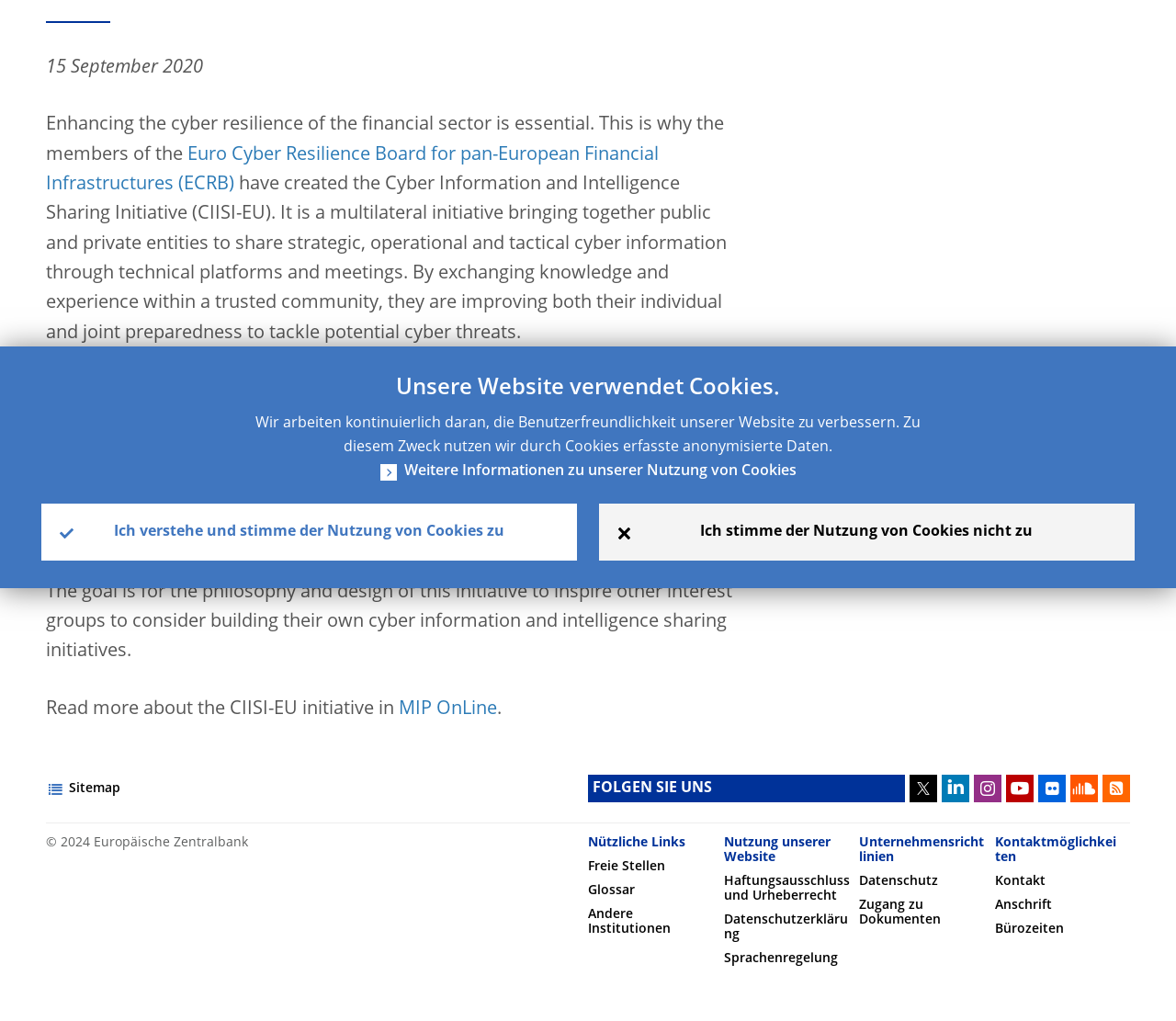Given the webpage screenshot, identify the bounding box of the UI element that matches this description: "Andere Institutionen".

[0.5, 0.89, 0.57, 0.917]